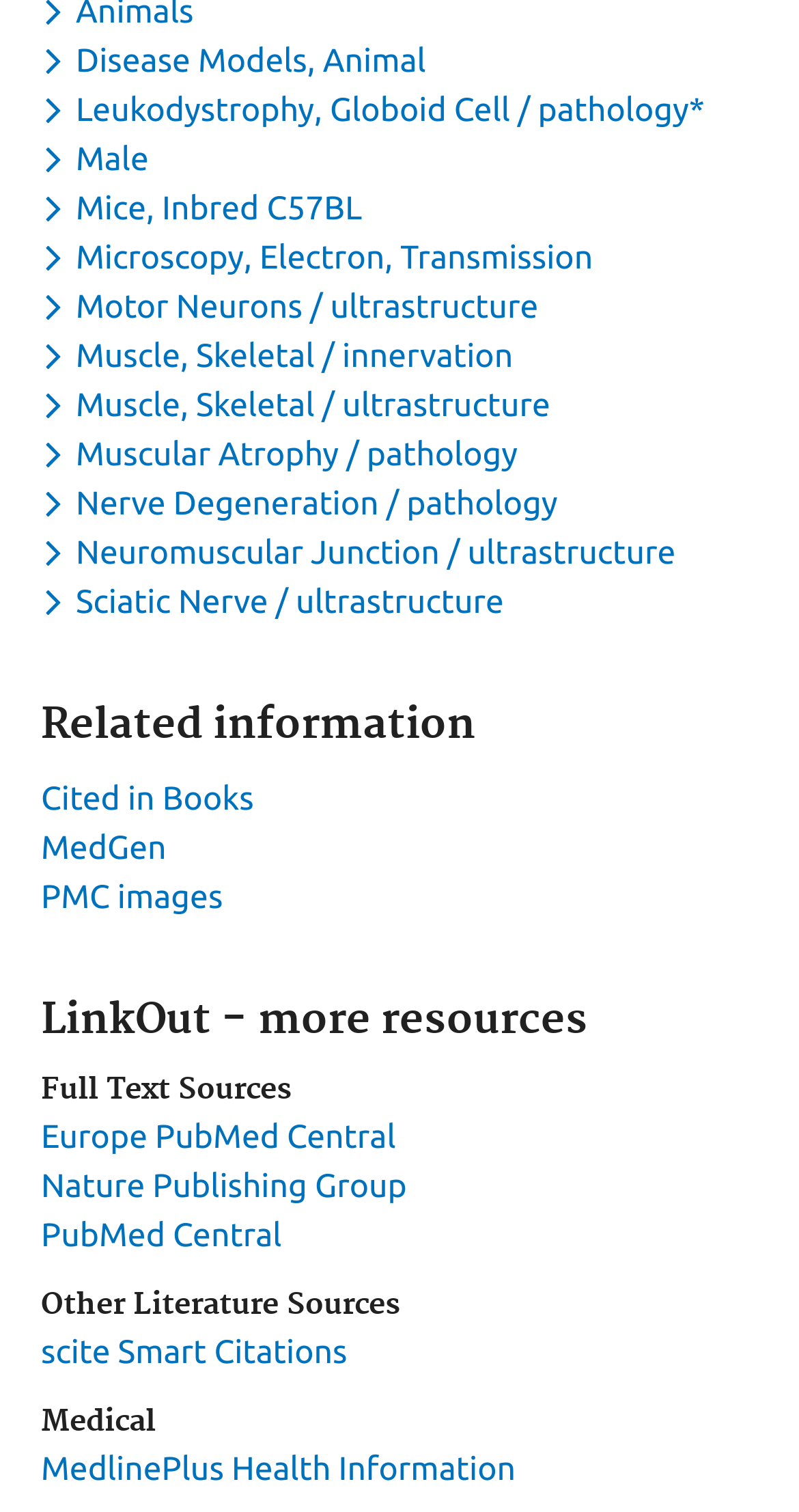Indicate the bounding box coordinates of the clickable region to achieve the following instruction: "View Cited in Books."

[0.051, 0.516, 0.318, 0.54]